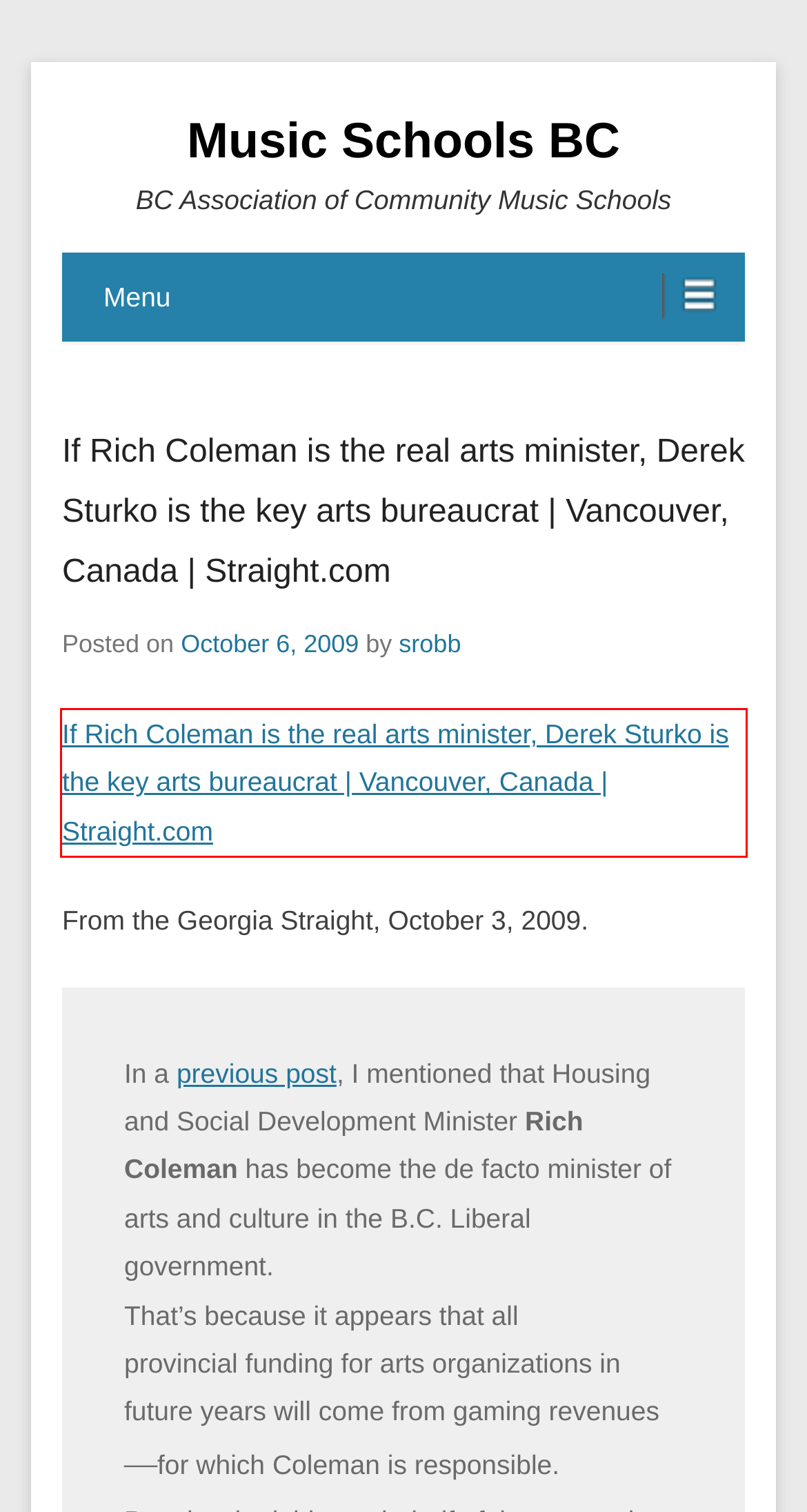Identify and extract the text within the red rectangle in the screenshot of the webpage.

If Rich Coleman is the real arts minister, Derek Sturko is the key arts bureaucrat | Vancouver, Canada | Straight.com